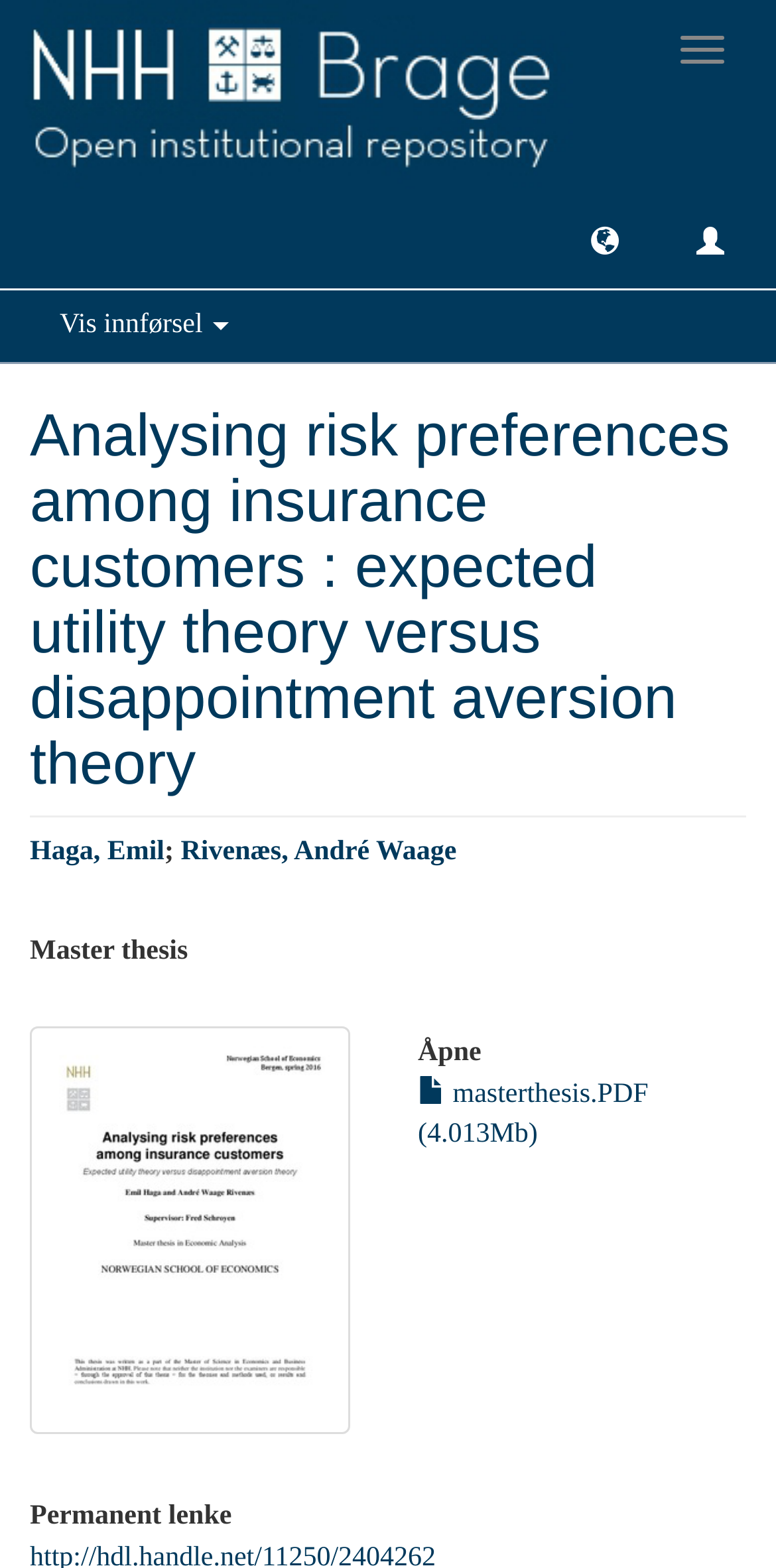Produce an elaborate caption capturing the essence of the webpage.

The webpage is about a master thesis titled "Analysing risk preferences among insurance customers : expected utility theory versus disappointment aversion theory" by authors Haga, Emil and Rivenæs, André Waage. 

At the top right corner, there is a button to toggle navigation. On the top left, there is a link with no text. Below it, there are three buttons with no text. 

The title of the thesis is displayed prominently in the middle of the page, followed by the authors' names. The authors' names are also links. 

Below the authors' names, there is a heading indicating that it is a master thesis. 

On the left side of the page, there is a thumbnail image. To the right of the image, there is a heading "Åpne" and a link to download the thesis in PDF format, which is 4.013Mb in size. 

At the bottom of the page, there is a heading "Permanent lenke".